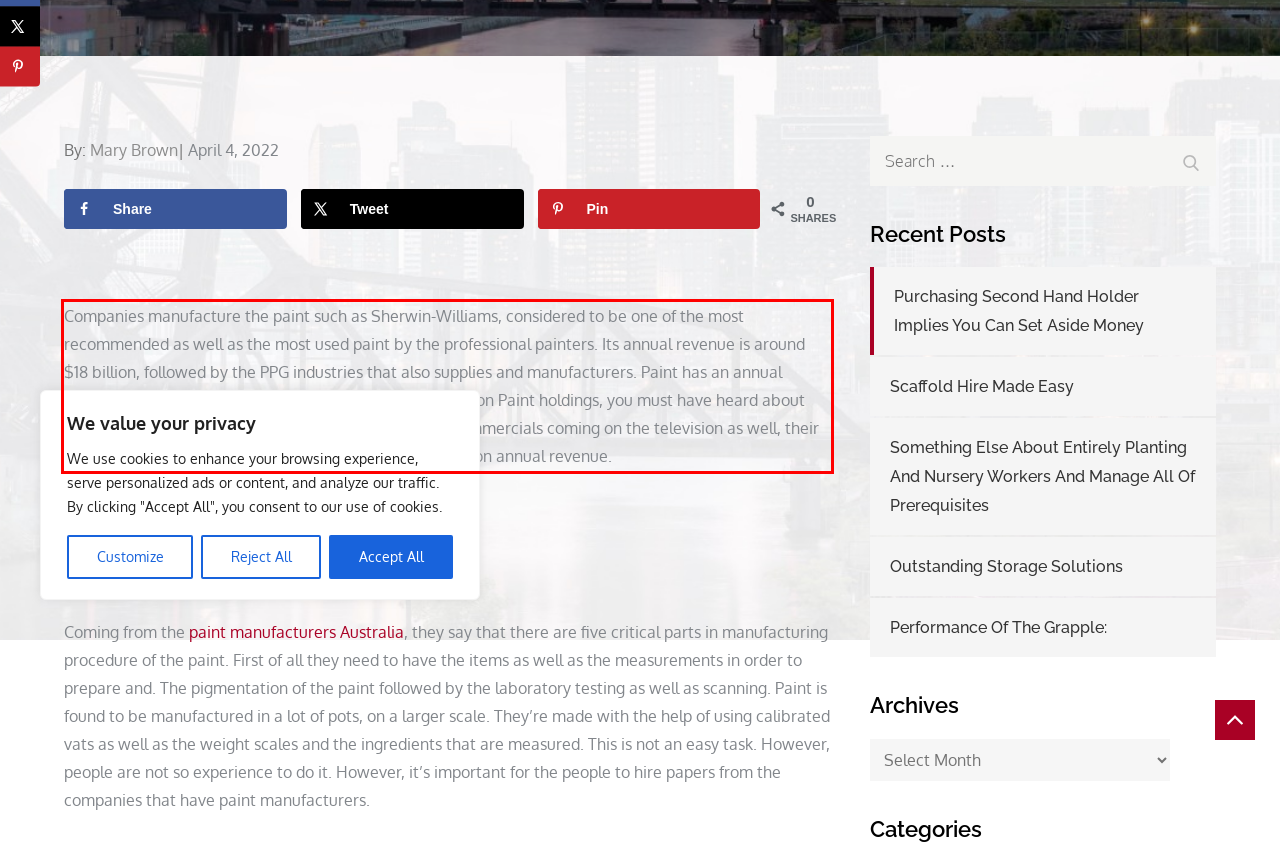Identify the text within the red bounding box on the webpage screenshot and generate the extracted text content.

Companies manufacture the paint such as Sherwin-Williams, considered to be one of the most recommended as well as the most used paint by the professional painters. Its annual revenue is around $18 billion, followed by the PPG industries that also supplies and manufacturers. Paint has an annual revenue of around $15 billion. Last but not the least, Nippon Paint holdings, you must have heard about them. They are all over the world and they have their commercials coming on the television as well, their location comes from Japan, and it also has around $6 billion annual revenue.